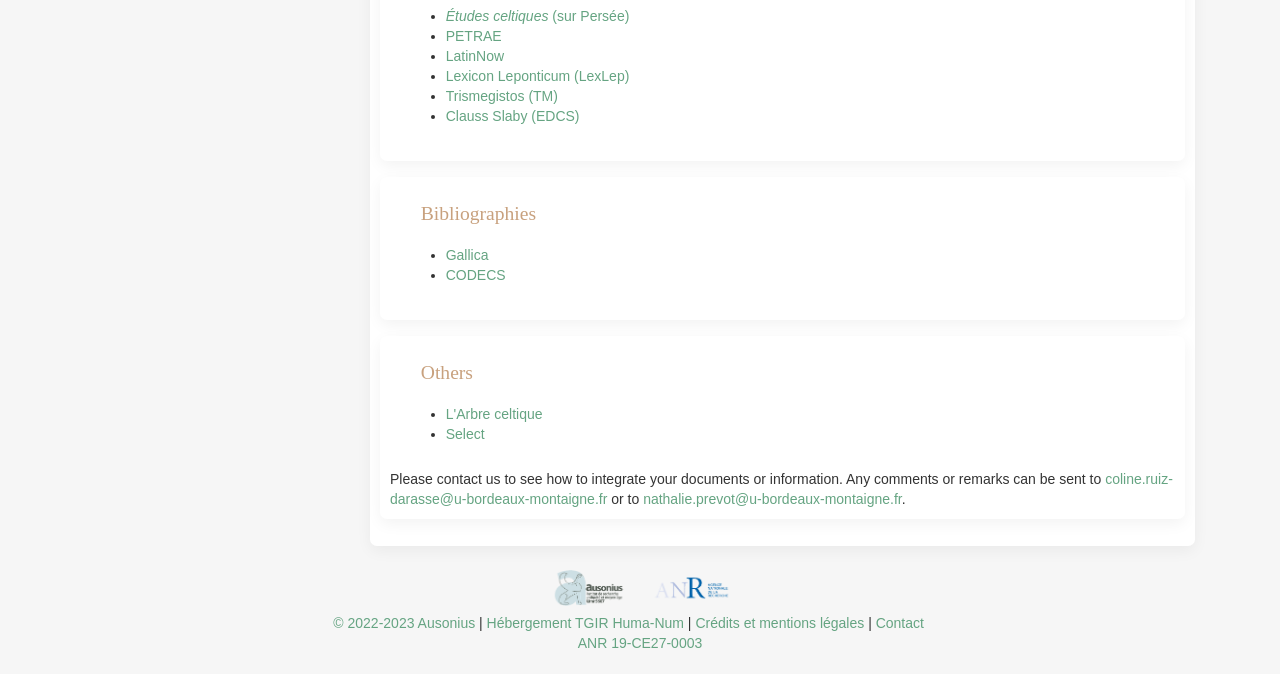Determine the bounding box coordinates for the UI element described. Format the coordinates as (top-left x, top-left y, bottom-right x, bottom-right y) and ensure all values are between 0 and 1. Element description: © 2022-2023 Ausonius

[0.26, 0.912, 0.371, 0.936]